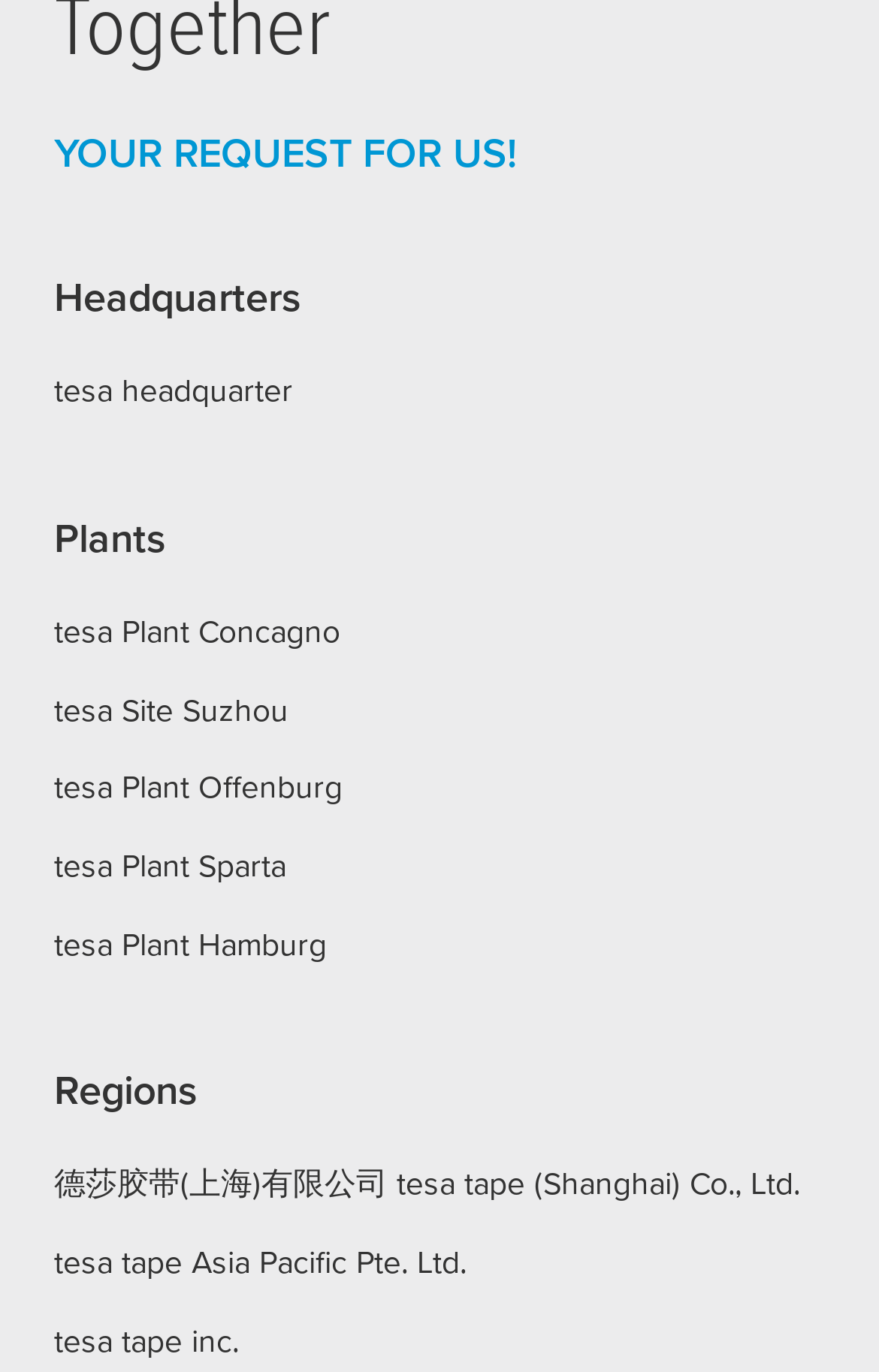Identify the bounding box coordinates for the UI element described as follows: "tesa headquarter". Ensure the coordinates are four float numbers between 0 and 1, formatted as [left, top, right, bottom].

[0.062, 0.263, 0.333, 0.307]